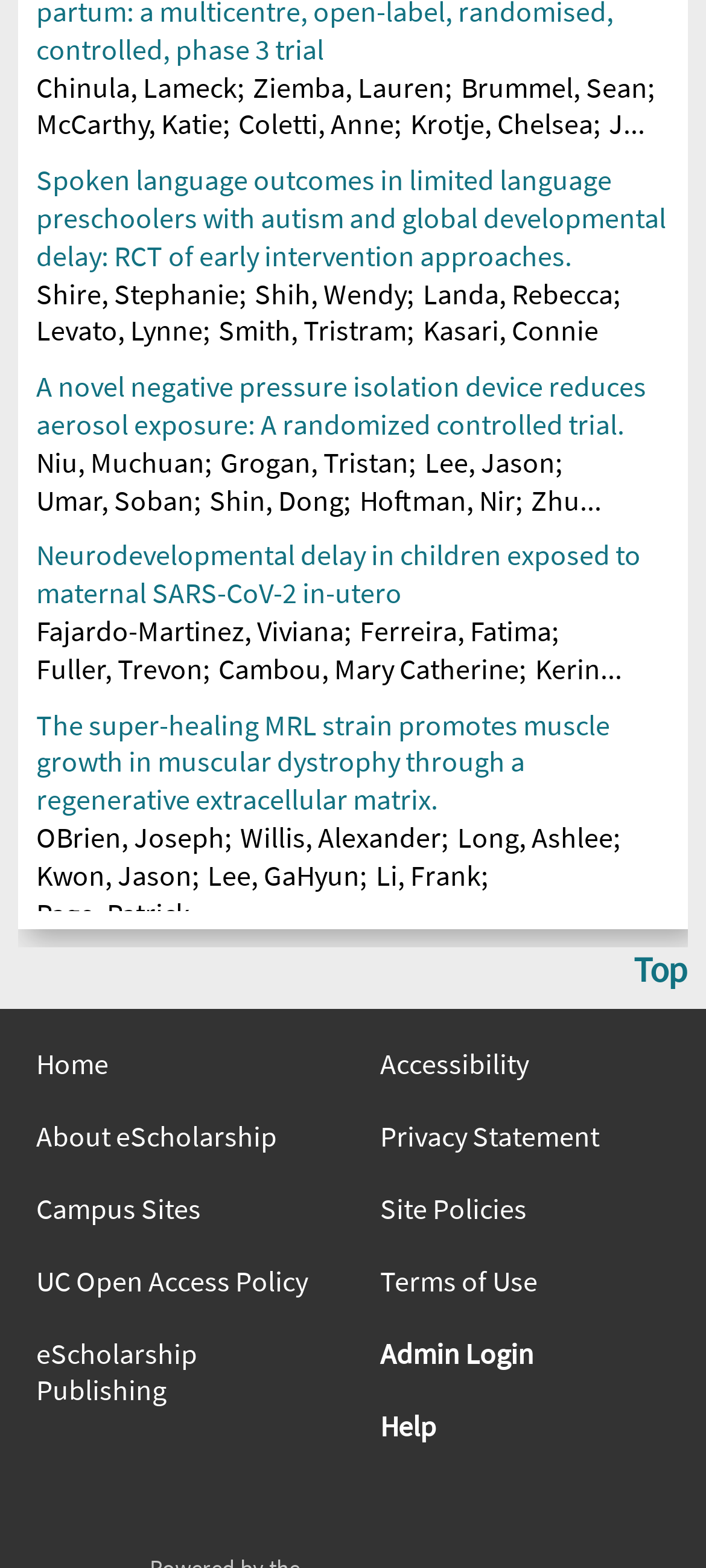Please locate the clickable area by providing the bounding box coordinates to follow this instruction: "View article about Spoken language outcomes in limited language preschoolers with autism and global developmental delay".

[0.051, 0.103, 0.949, 0.175]